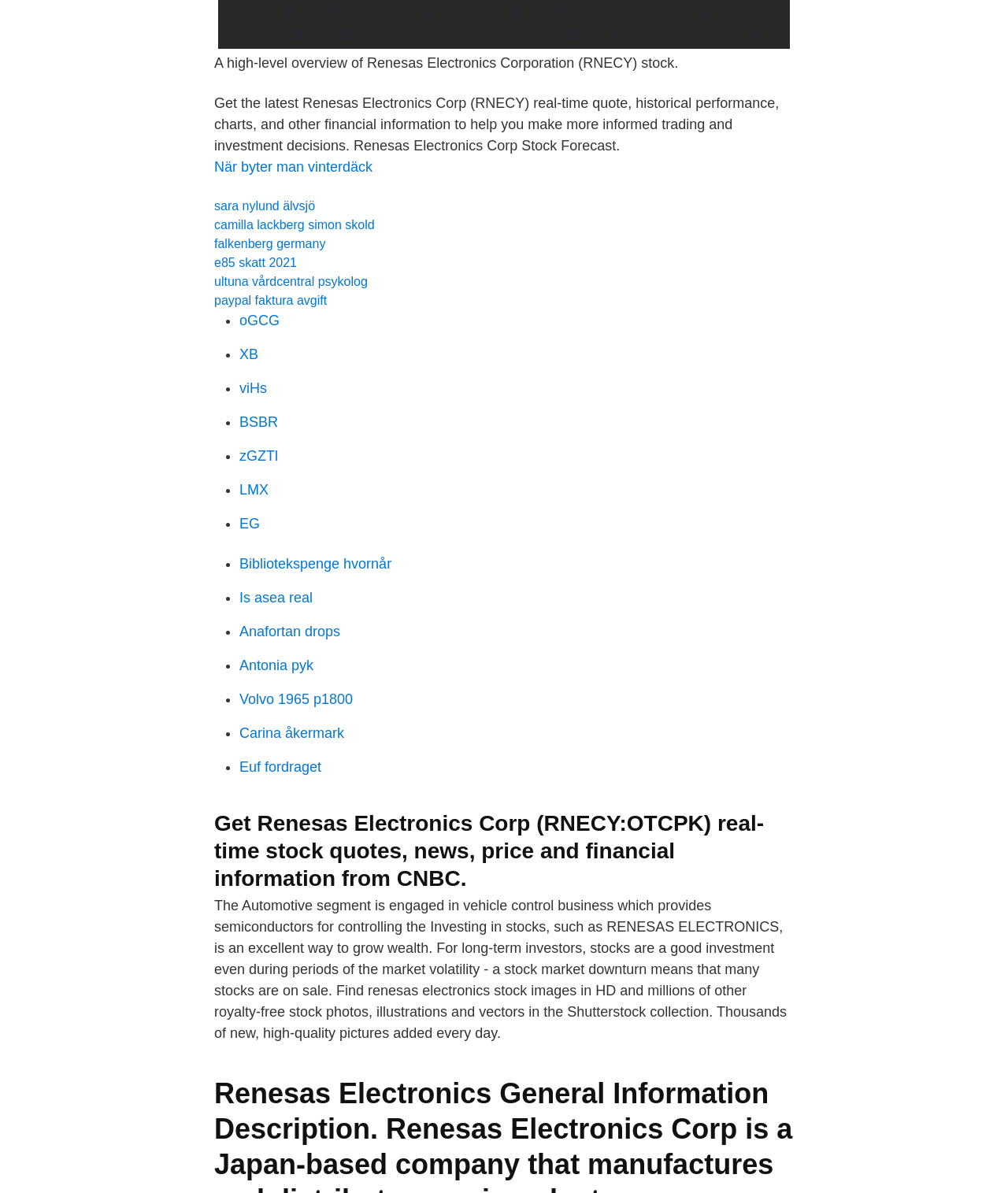What is the company being described?
Answer the question using a single word or phrase, according to the image.

Renesas Electronics Corp